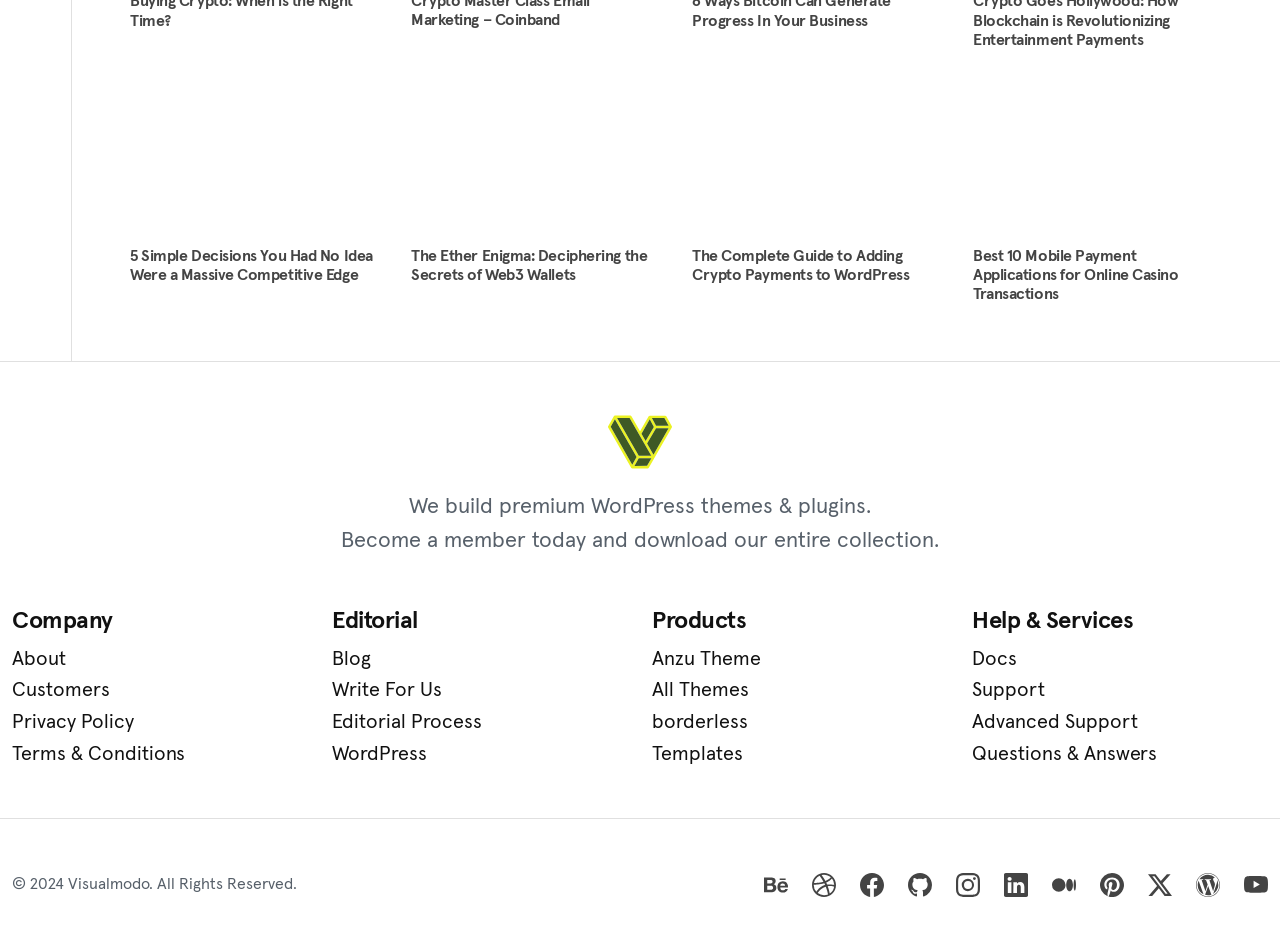Use a single word or phrase to answer this question: 
What type of products does the company offer?

WordPress themes & plugins